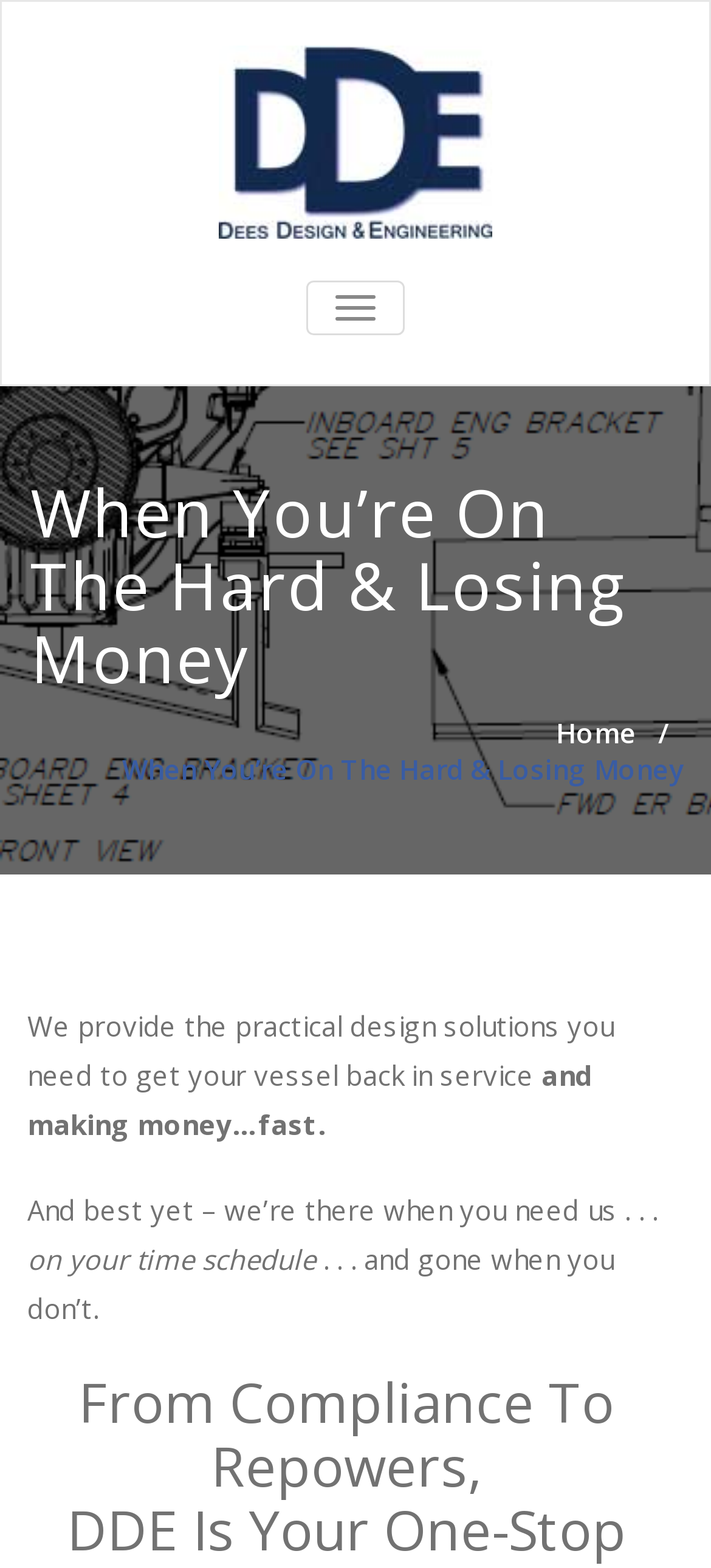Describe the webpage in detail, including text, images, and layout.

The webpage appears to be a company's website, specifically Dees Design & Engineering, with a focus on providing design solutions for vessels. 

At the top left, there is a heading that reads "Appointment" with a linked image beside it. Below this, there is a button labeled "TOGGLE NAVIGATION" positioned roughly in the middle of the top section. 

Further down, there is a prominent heading that reads "When You’re On The Hard & Losing Money", which is likely the title of the webpage. To the right of this title, there is a link to the "Home" page, followed by a separator. 

The main content of the webpage is divided into three paragraphs. The first paragraph explains that the company provides practical design solutions to get vessels back in service and making money quickly. The second paragraph continues, stating that the company is available when needed, according to the client's time schedule. The third paragraph concludes by saying that the company is gone when not needed. These paragraphs are positioned in the middle to lower section of the webpage.